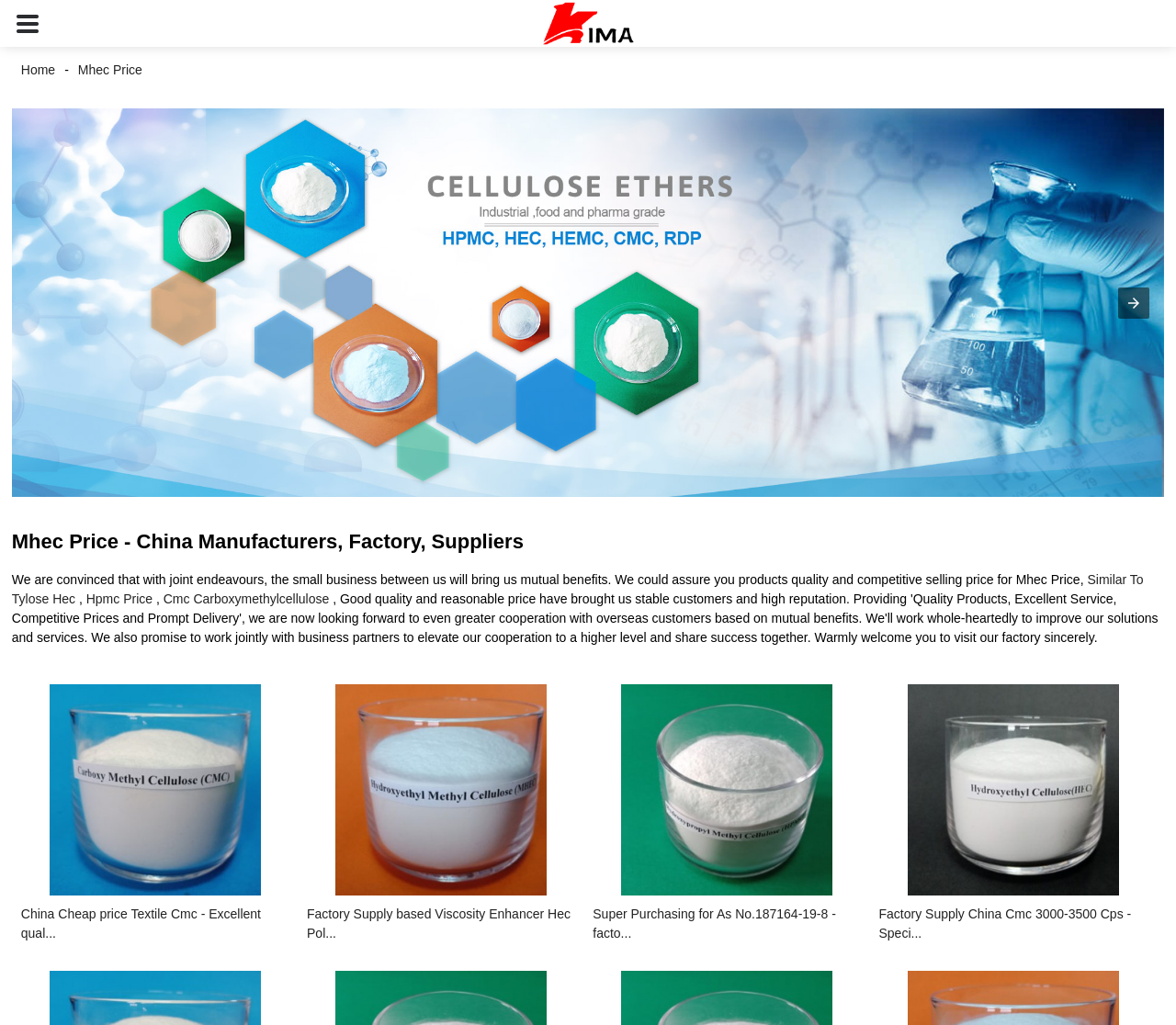Please identify the bounding box coordinates of the element on the webpage that should be clicked to follow this instruction: "Click the 'Similar To Tylose Hec' link". The bounding box coordinates should be given as four float numbers between 0 and 1, formatted as [left, top, right, bottom].

[0.01, 0.559, 0.972, 0.592]